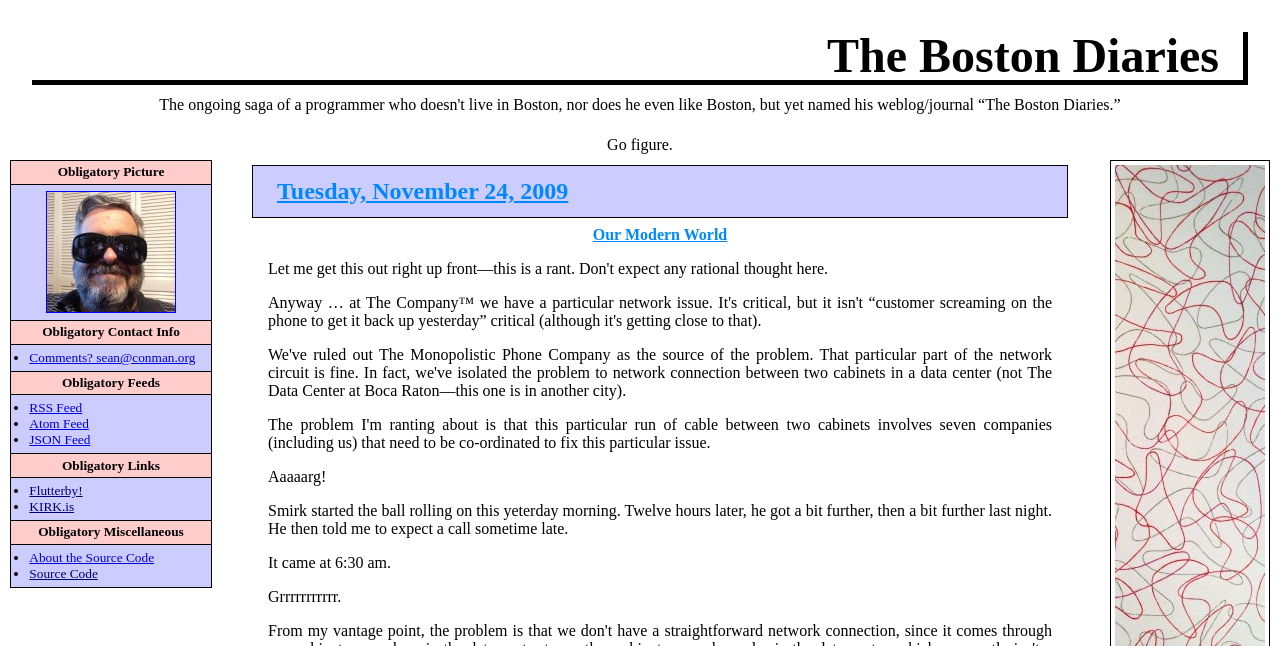Please identify the bounding box coordinates of the element's region that needs to be clicked to fulfill the following instruction: "Read the news article dated Dec 30, 2023". The bounding box coordinates should consist of four float numbers between 0 and 1, i.e., [left, top, right, bottom].

None